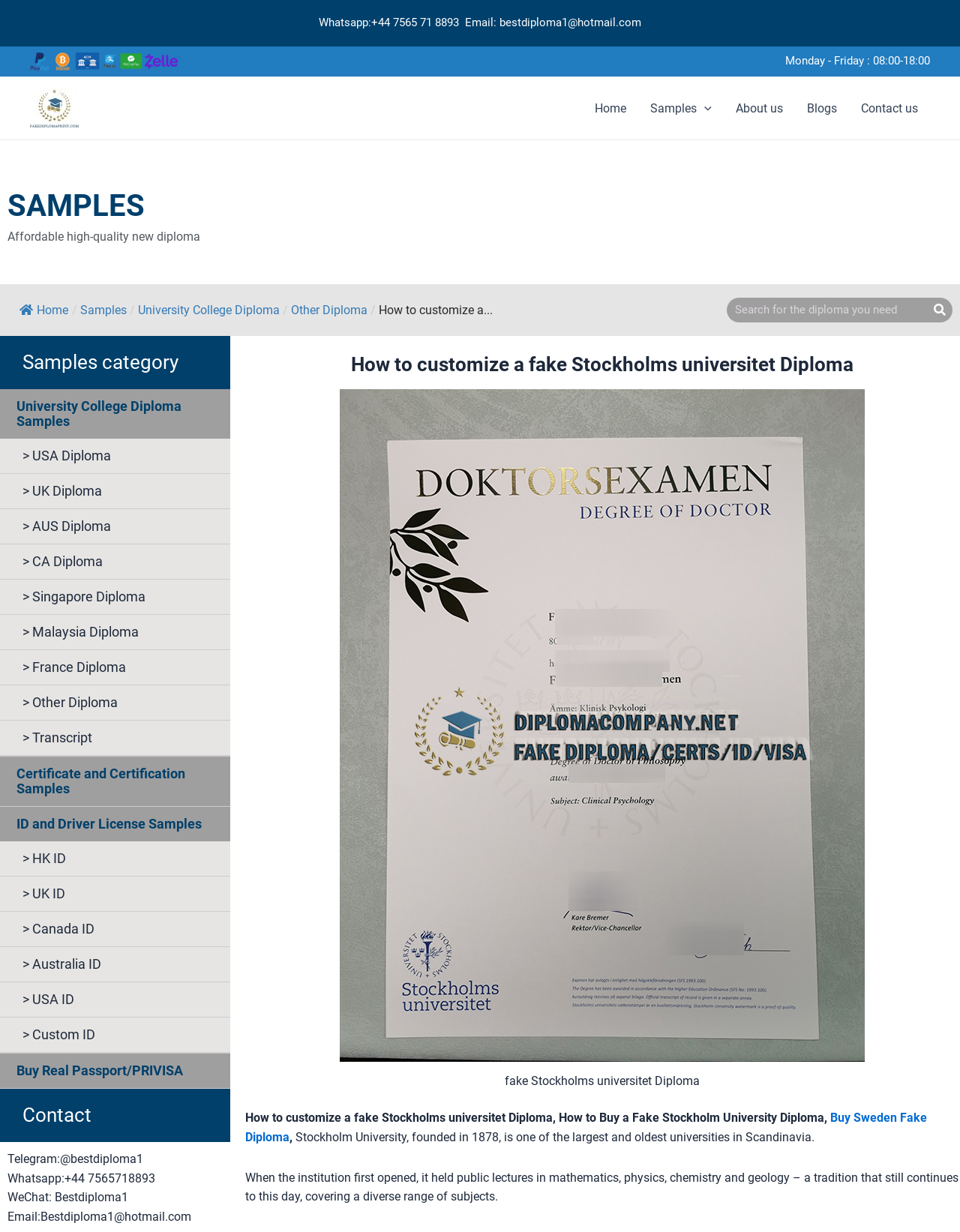Provide the bounding box coordinates of the area you need to click to execute the following instruction: "View 'About us' page".

[0.754, 0.075, 0.828, 0.101]